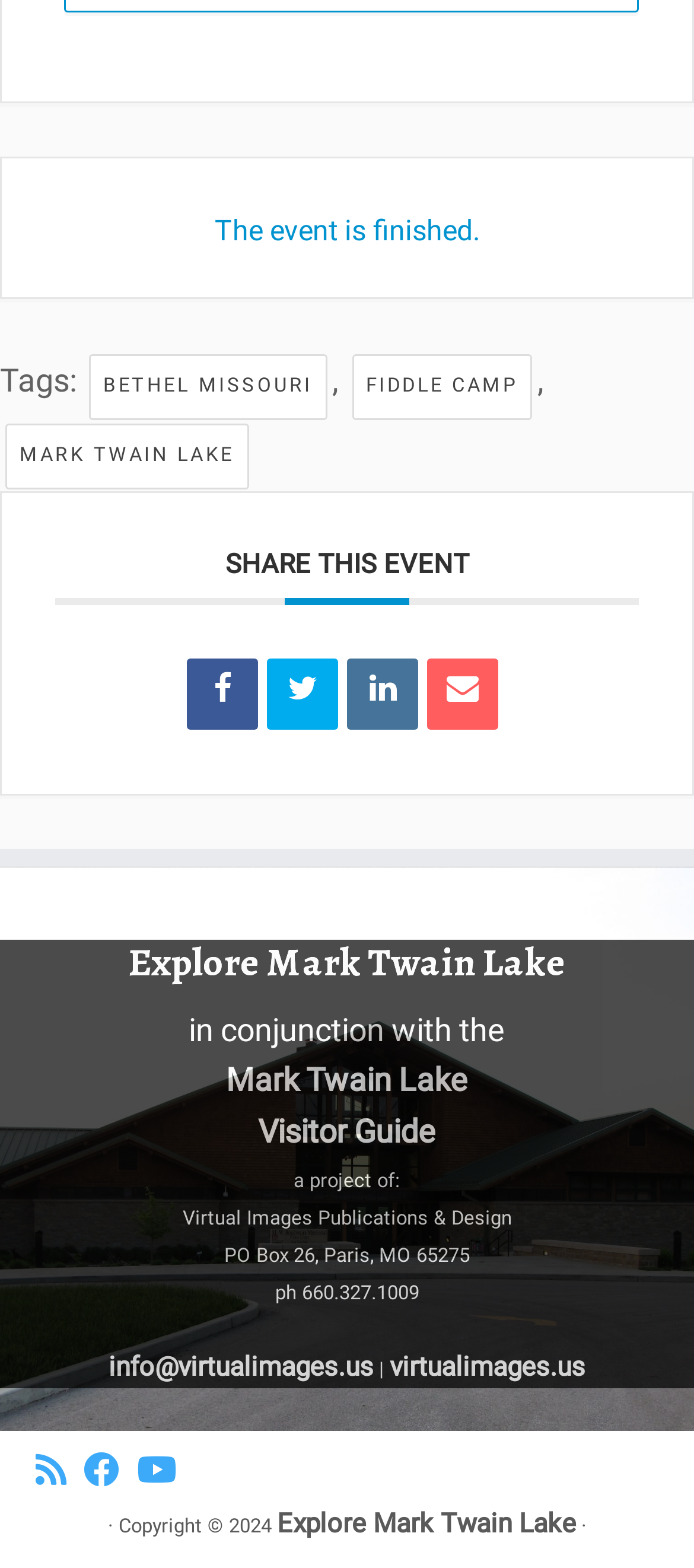Can you find the bounding box coordinates for the element that needs to be clicked to execute this instruction: "Visit the Virtual Images Publications & Design website"? The coordinates should be given as four float numbers between 0 and 1, i.e., [left, top, right, bottom].

[0.562, 0.861, 0.844, 0.882]